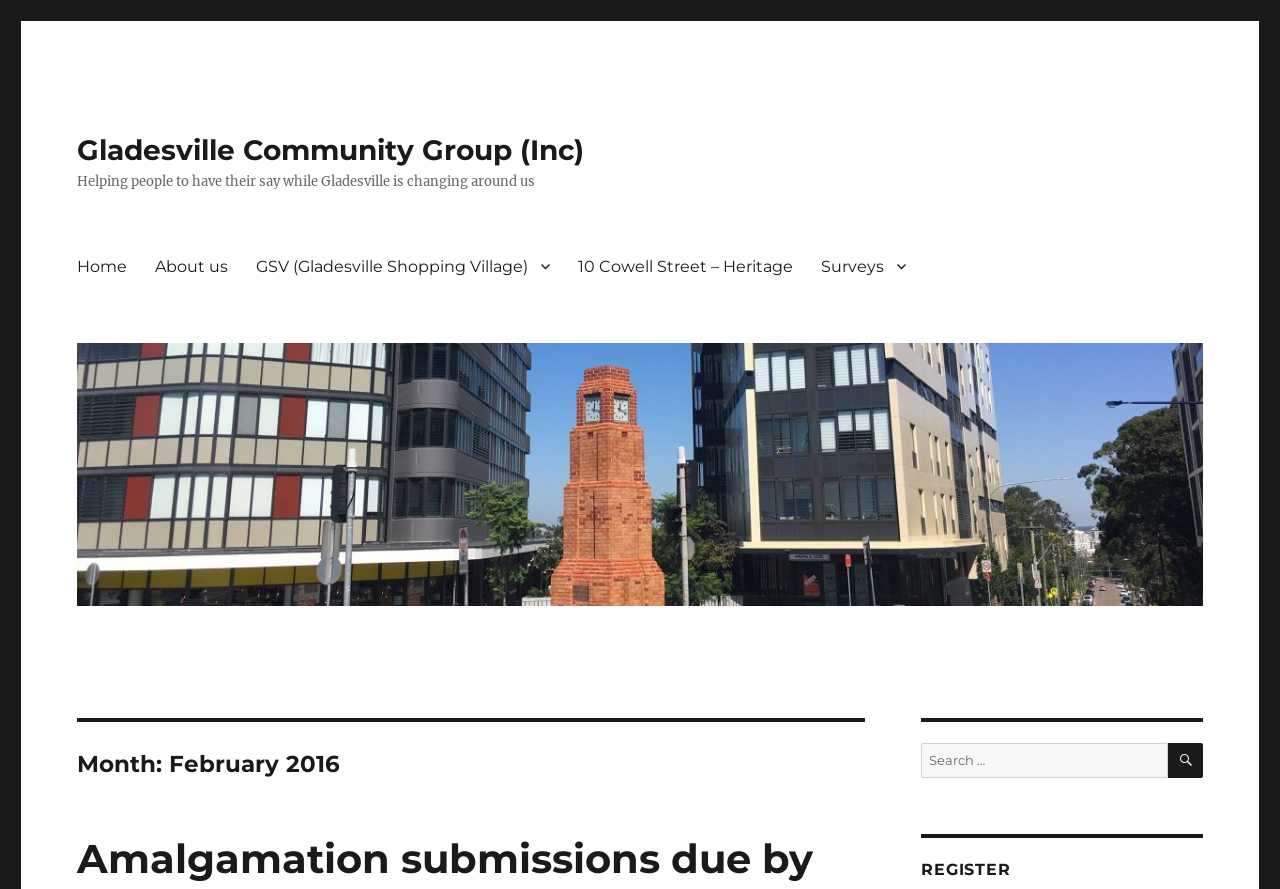What is the last primary menu item?
From the image, provide a succinct answer in one word or a short phrase.

Surveys